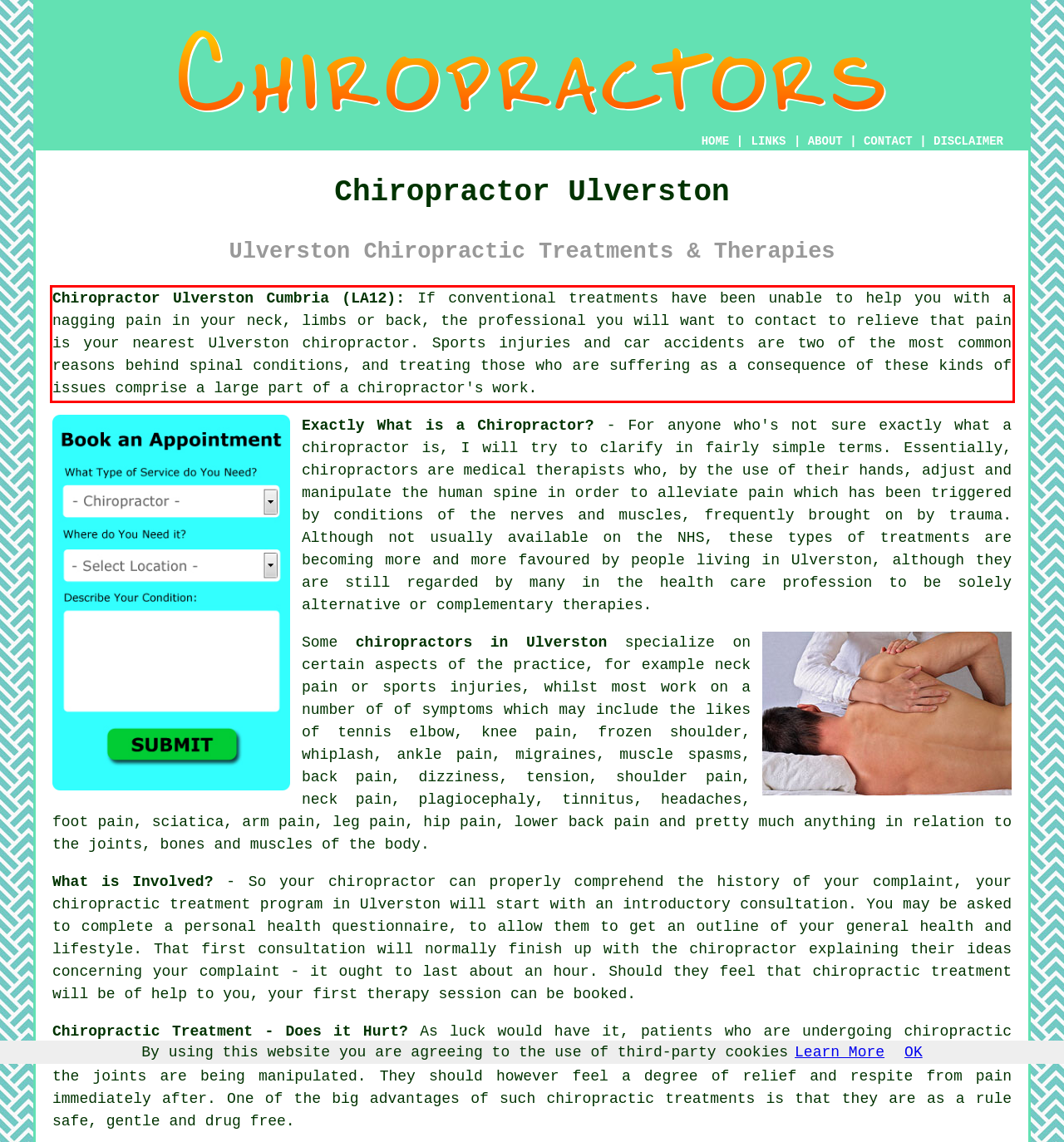Please examine the screenshot of the webpage and read the text present within the red rectangle bounding box.

Chiropractor Ulverston Cumbria (LA12): If conventional treatments have been unable to help you with a nagging pain in your neck, limbs or back, the professional you will want to contact to relieve that pain is your nearest Ulverston chiropractor. Sports injuries and car accidents are two of the most common reasons behind spinal conditions, and treating those who are suffering as a consequence of these kinds of issues comprise a large part of a chiropractor's work.